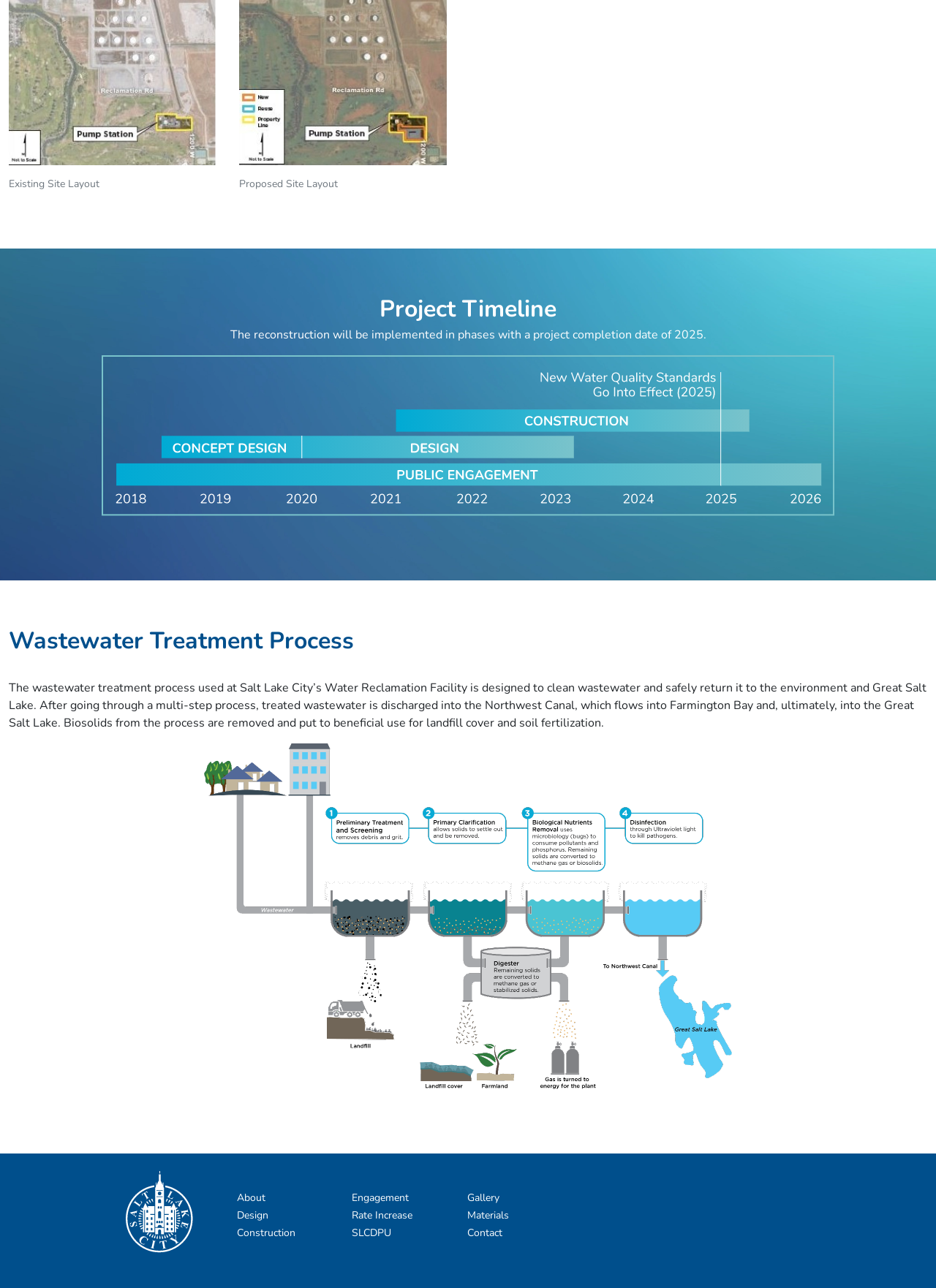Please identify the bounding box coordinates of the element on the webpage that should be clicked to follow this instruction: "Contact us". The bounding box coordinates should be given as four float numbers between 0 and 1, formatted as [left, top, right, bottom].

[0.499, 0.952, 0.536, 0.962]